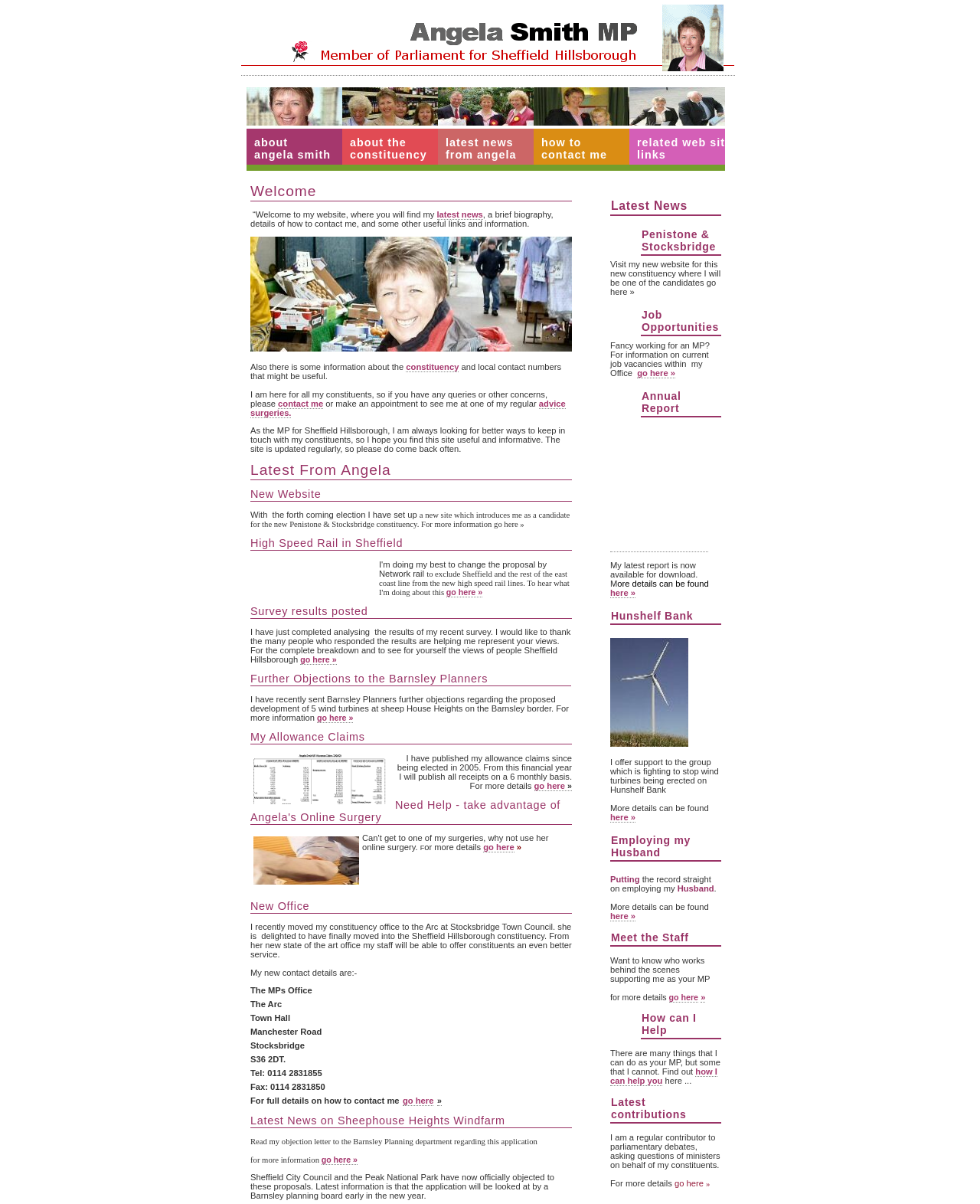Provide the bounding box coordinates for the area that should be clicked to complete the instruction: "go to related web site links".

[0.642, 0.107, 0.748, 0.142]